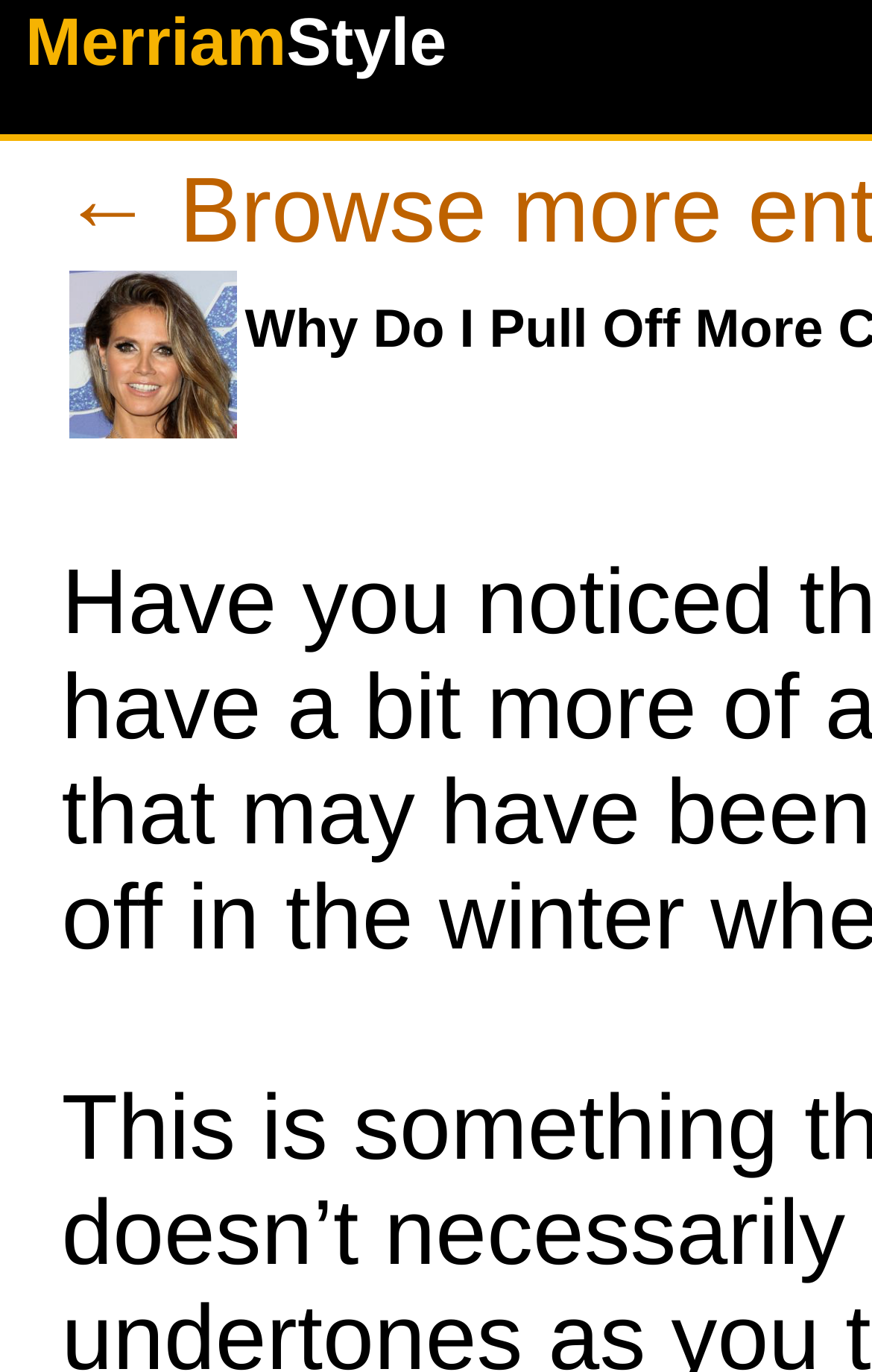Bounding box coordinates are given in the format (top-left x, top-left y, bottom-right x, bottom-right y). All values should be floating point numbers between 0 and 1. Provide the bounding box coordinate for the UI element described as: MerriamStyle

[0.008, 0.013, 0.512, 0.057]